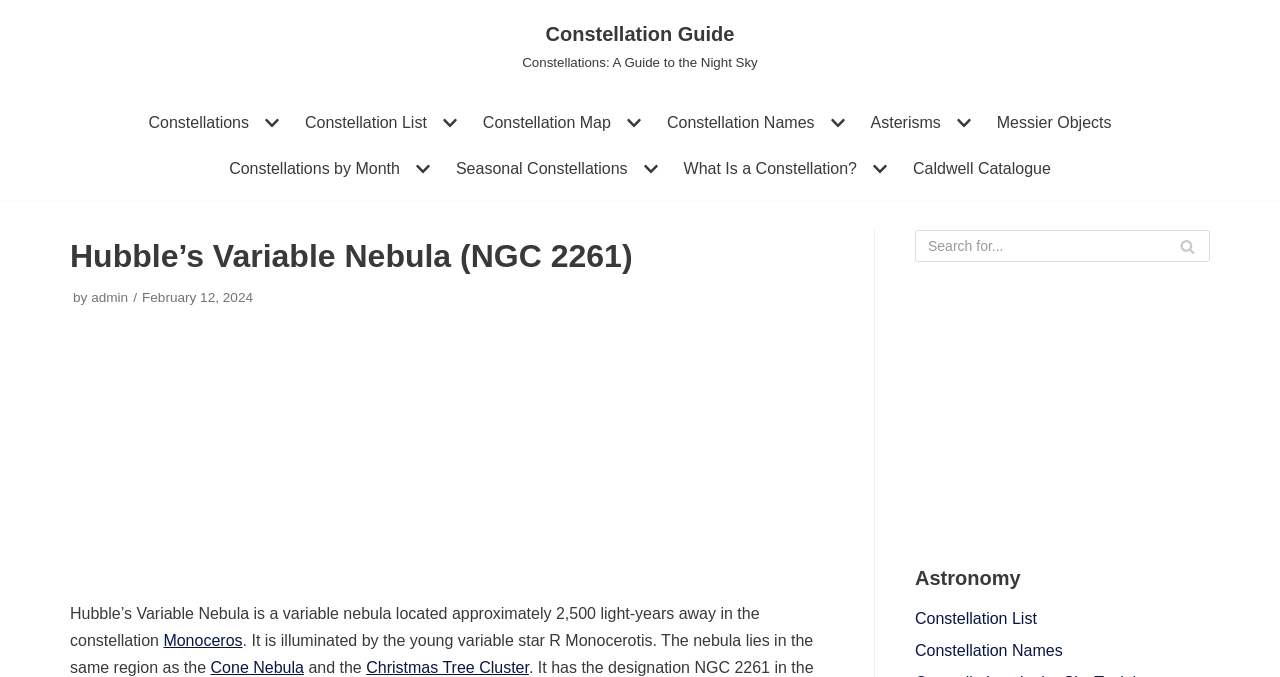Find the bounding box of the web element that fits this description: "What Is a Constellation?".

[0.534, 0.231, 0.698, 0.269]